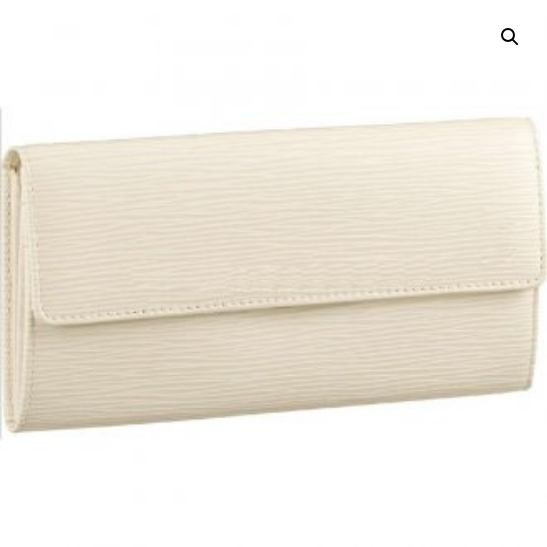Generate a descriptive account of all visible items and actions in the image.

Showcased is the elegant **Sarah Wallet M6516J** in a luxurious ivory shade, crafted from esteemed Epi leather. The design features a classic envelope-style silhouette with a secure flap closure, marked by subtle textured lines that elevate its sophisticated appearance. This chic wallet is perfect for organizing your essentials, as it includes multiple compartments for bills, cards, and coins. 

Acquired from the Louis Vuitton Factory Outlet, this wallet is presented as an authentic product, available with a significant discount of 70%. Ideal for both casual and formal occasions, the **Sarah Wallet** seamlessly blends functionality with timeless style, making it a must-have accessory for anyone seeking a touch of luxury in their everyday life. 

It is priced affordably at **$111.88**, offering great value for the quality, alongside fast delivery and free worldwide shipping options.